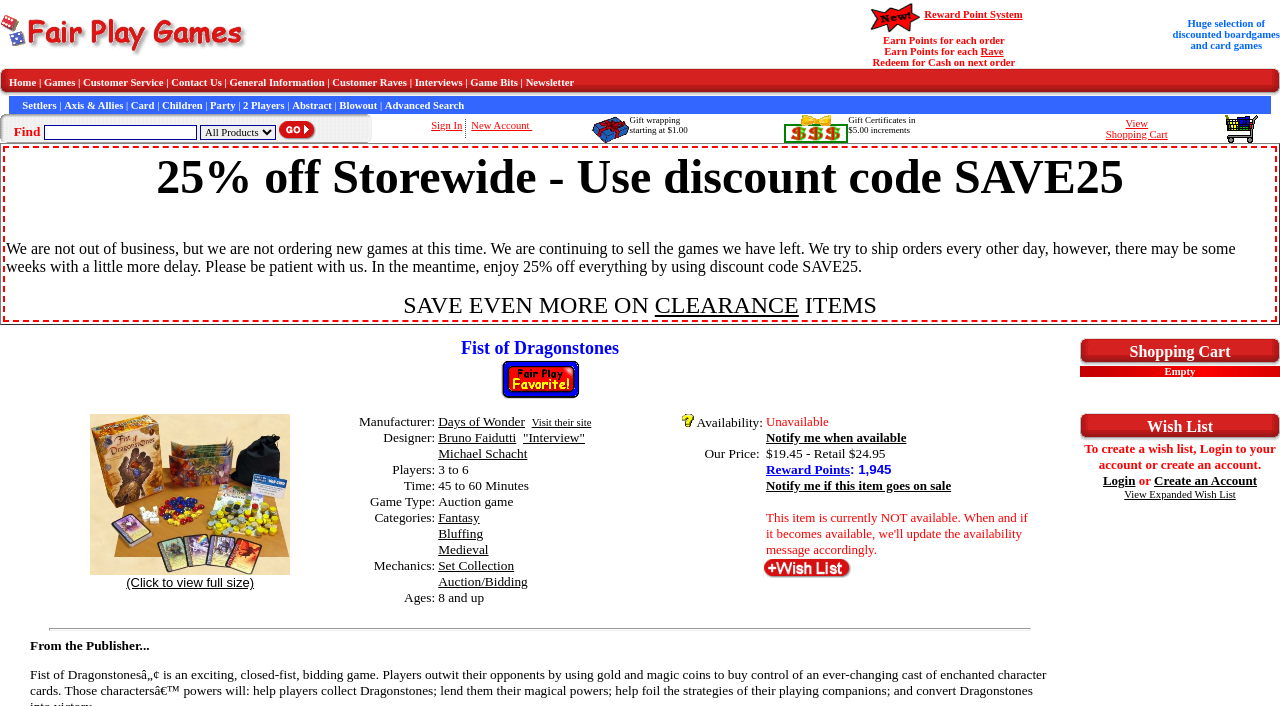What is the discount code for 25% off?
Examine the image and provide an in-depth answer to the question.

The webpage has a promotion announcement that says '25% off Storewide - Use discount code SAVE25', so the discount code is SAVE25.